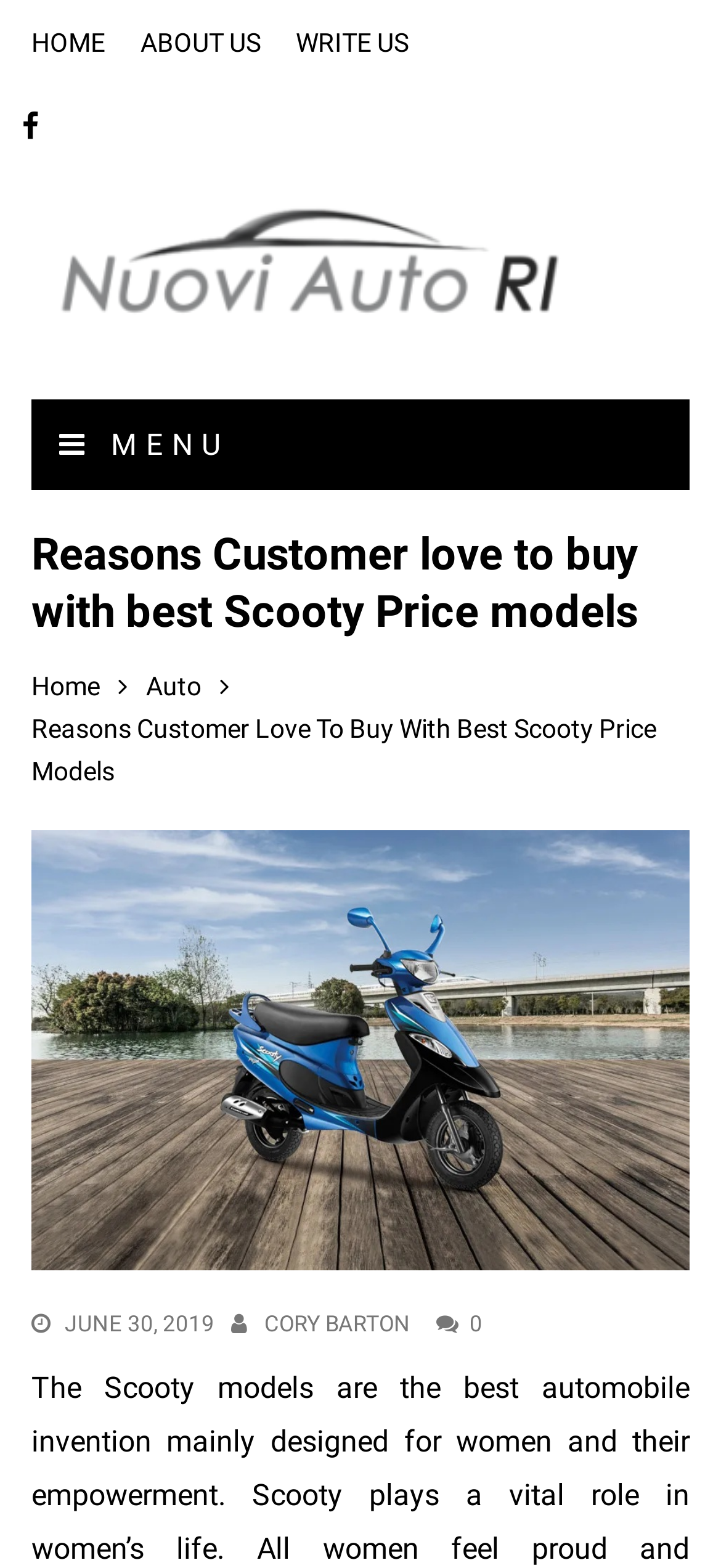Refer to the screenshot and give an in-depth answer to this question: What is the name of the website?

I determined the answer by looking at the link element with the text 'Nuovi Auto Ri' which is also accompanied by an image with the same name, indicating that it is the website's name.